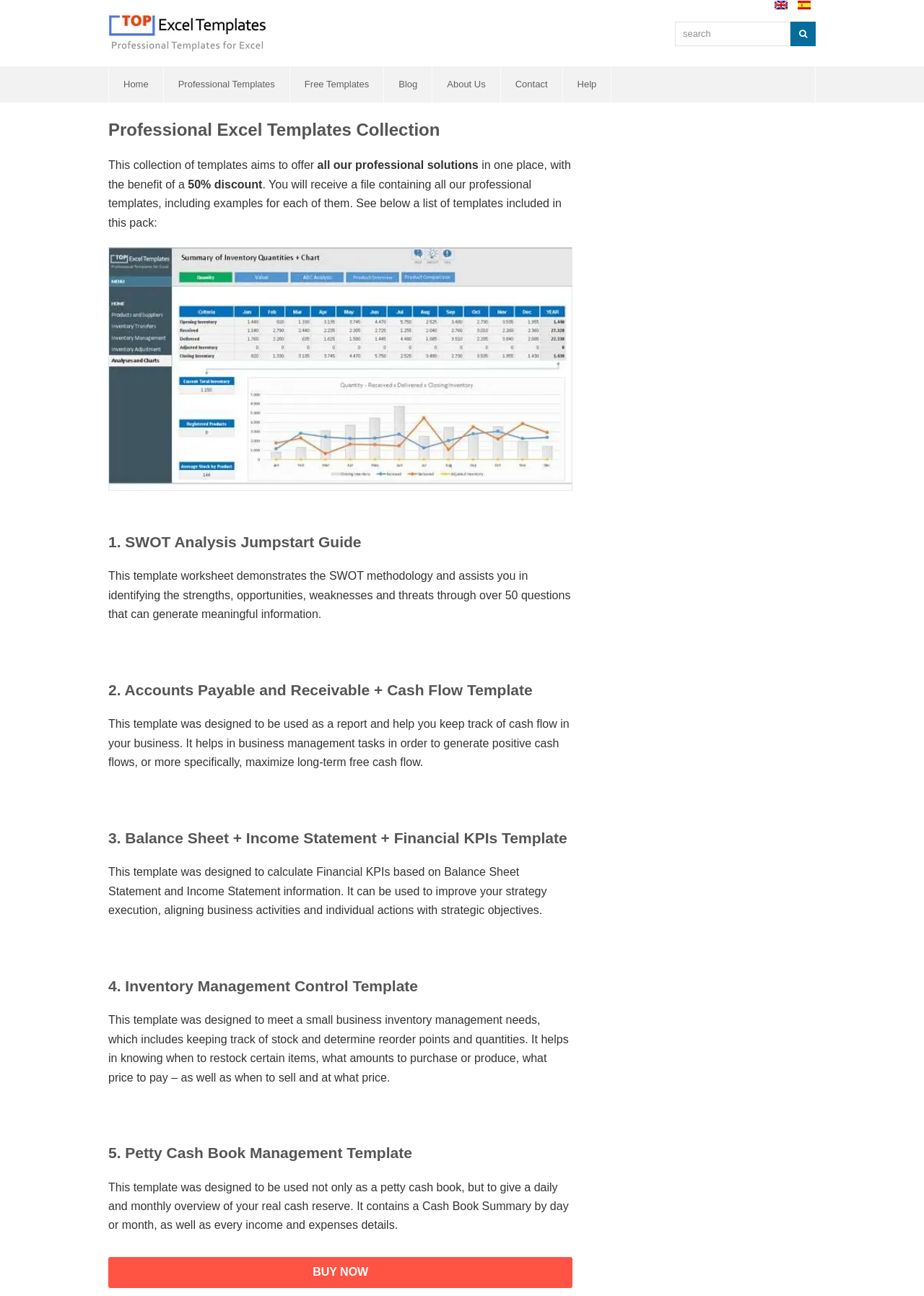Determine the bounding box coordinates for the area that needs to be clicked to fulfill this task: "View Professional Templates". The coordinates must be given as four float numbers between 0 and 1, i.e., [left, top, right, bottom].

[0.177, 0.051, 0.313, 0.079]